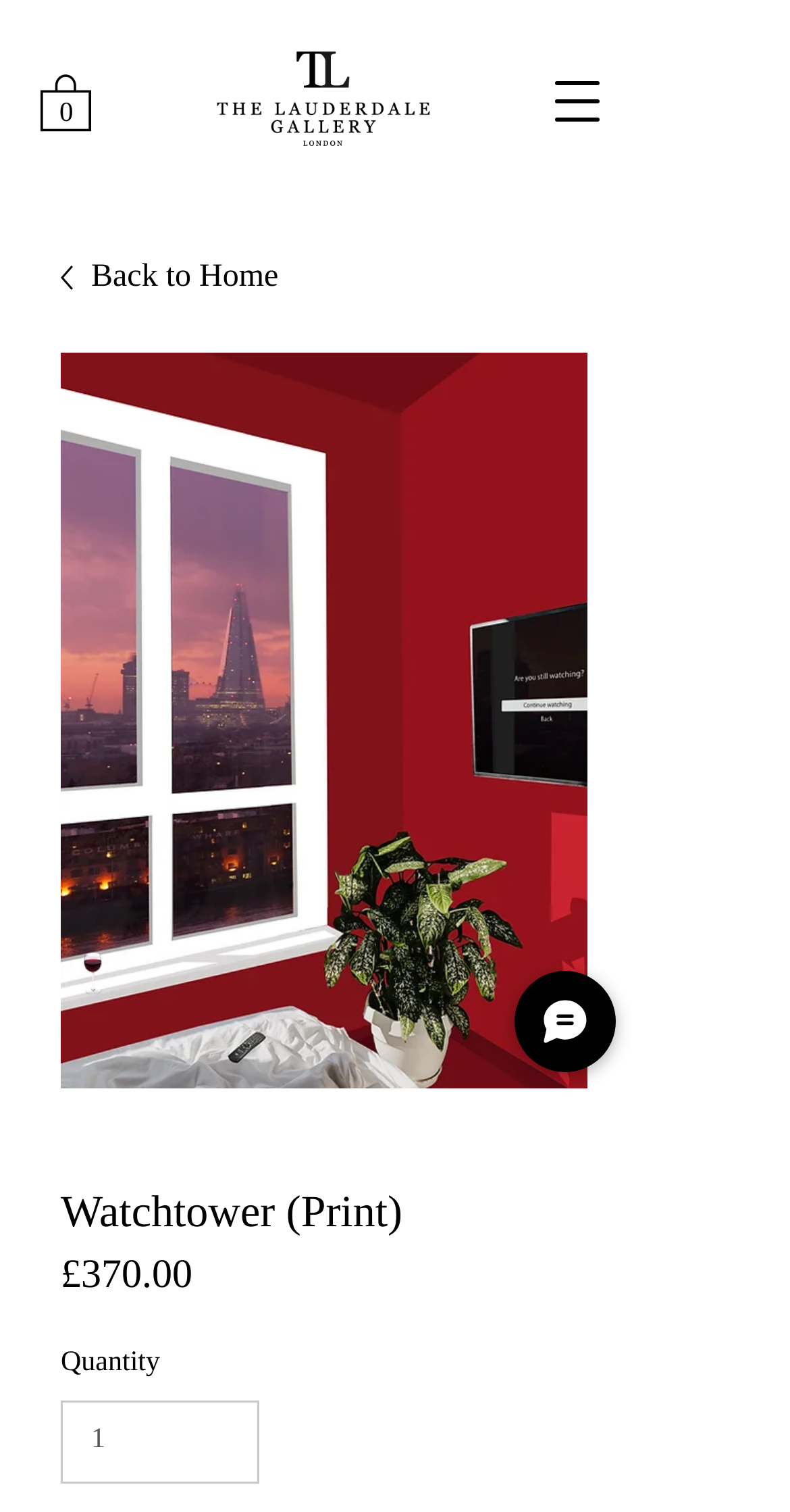What is the navigation menu button labeled?
From the screenshot, supply a one-word or short-phrase answer.

Open navigation menu